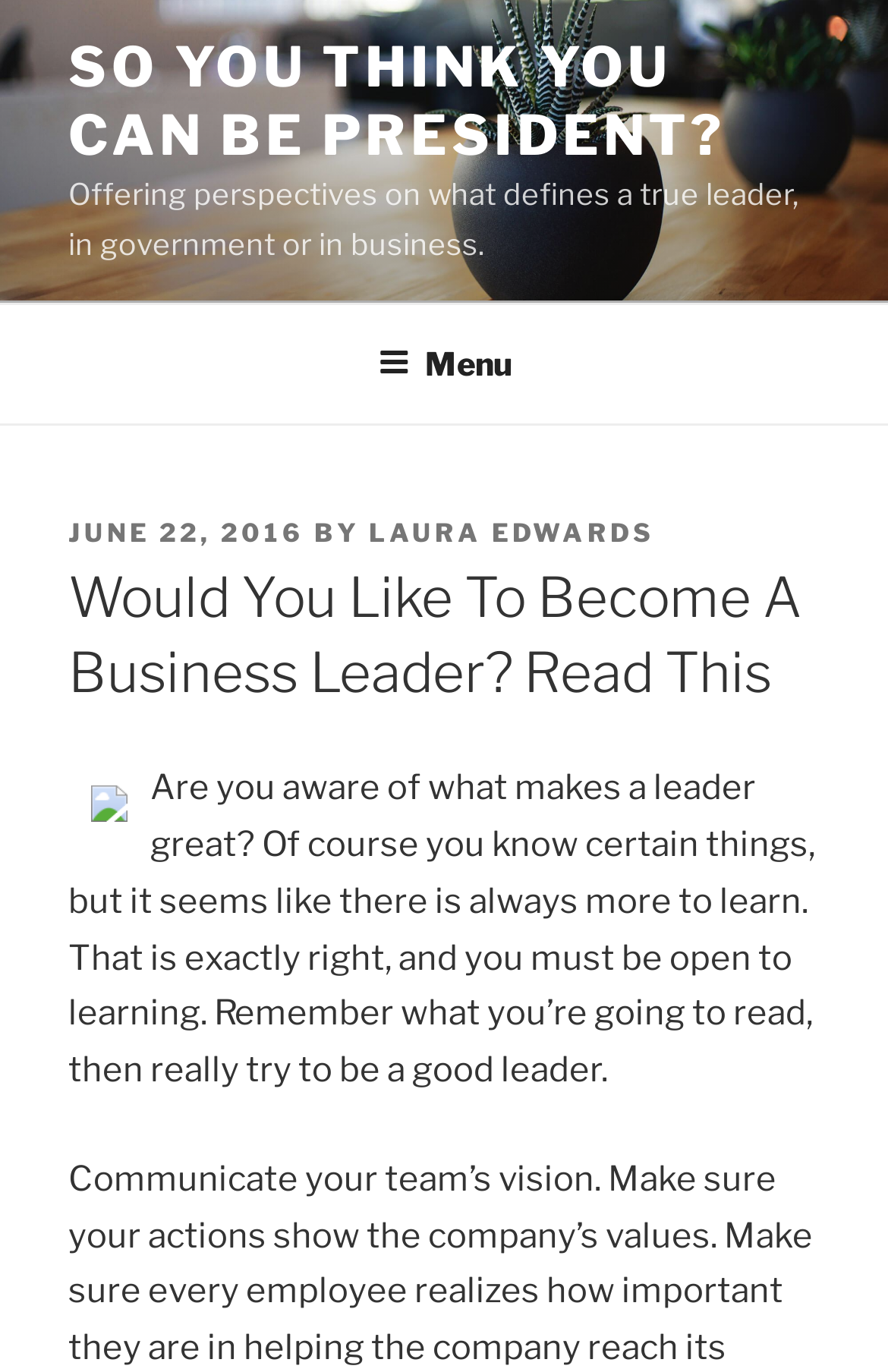Determine the bounding box for the described HTML element: "Laura Edwards". Ensure the coordinates are four float numbers between 0 and 1 in the format [left, top, right, bottom].

[0.415, 0.376, 0.738, 0.399]